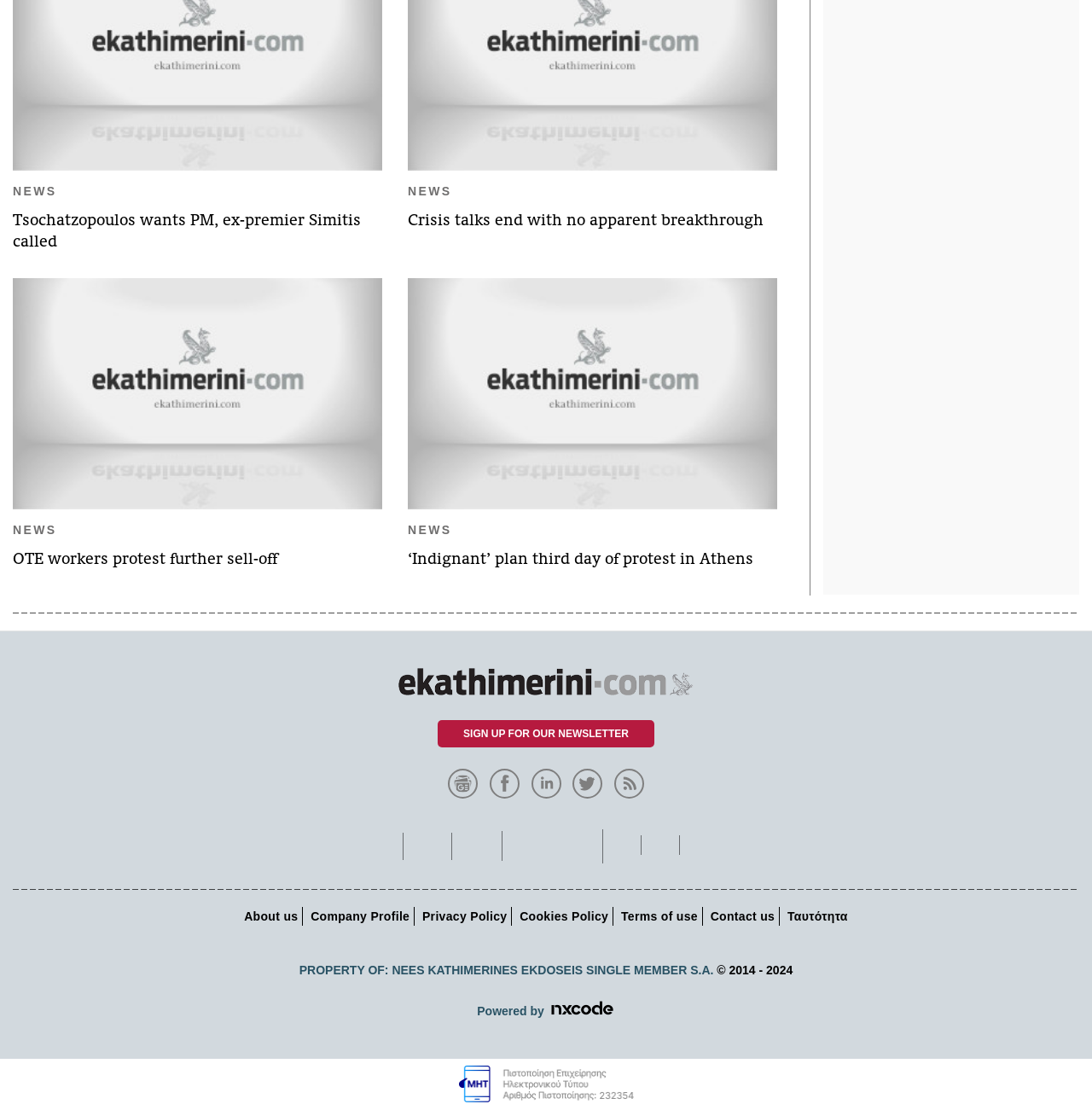Please determine the bounding box coordinates of the element to click in order to execute the following instruction: "Sign up for the newsletter". The coordinates should be four float numbers between 0 and 1, specified as [left, top, right, bottom].

[0.401, 0.649, 0.599, 0.673]